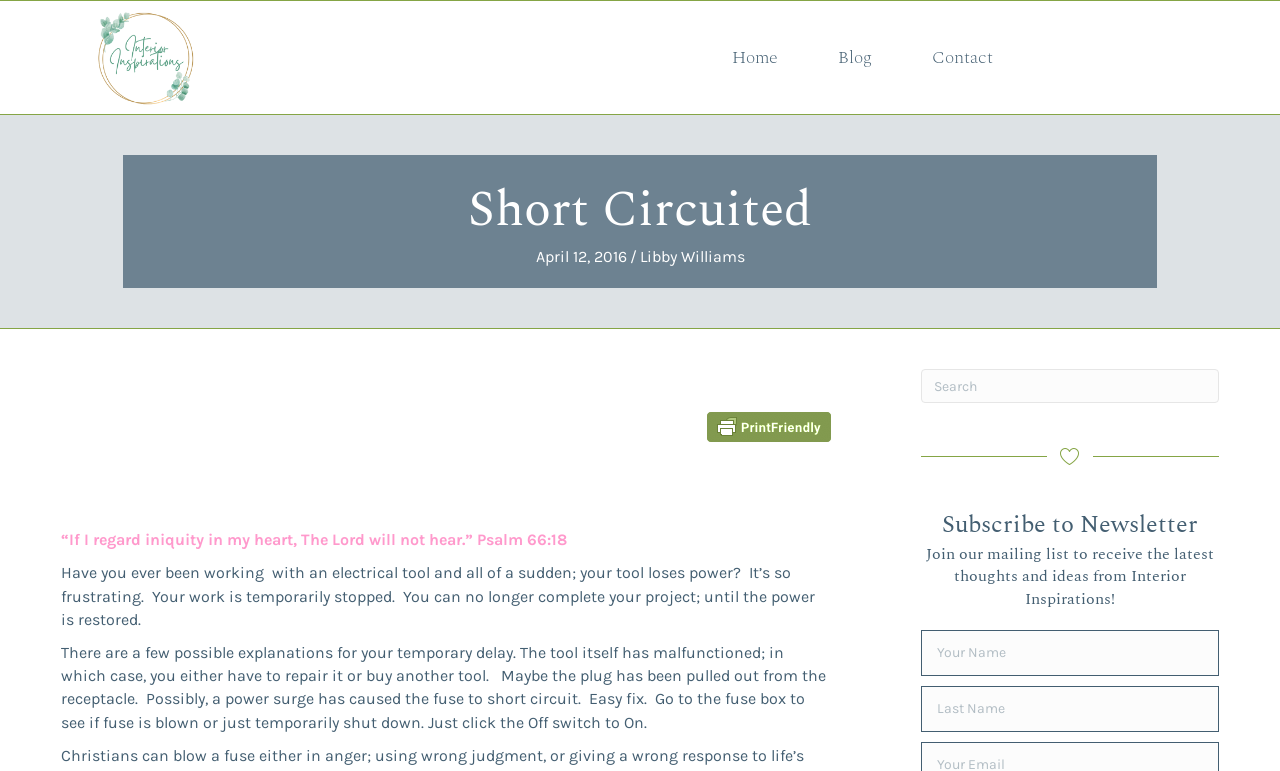What are the sharing options available?
Please provide a comprehensive and detailed answer to the question.

The sharing options are located at the bottom of the webpage and include links to share the content on various social media platforms, such as Share, Pin, Tweet, and Share.